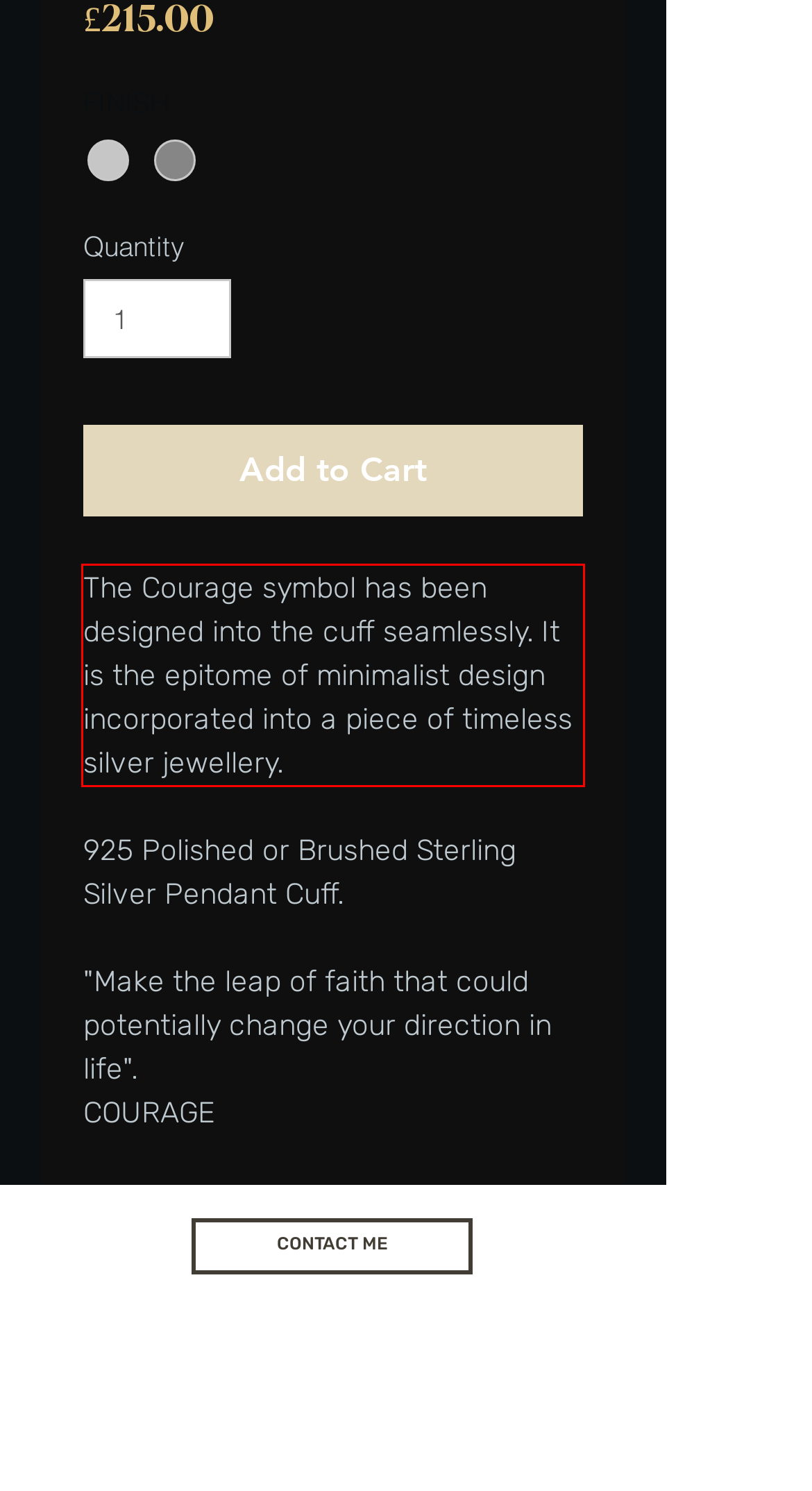Please identify and extract the text from the UI element that is surrounded by a red bounding box in the provided webpage screenshot.

The Courage symbol has been designed into the cuff seamlessly. It is the epitome of minimalist design incorporated into a piece of timeless silver jewellery.